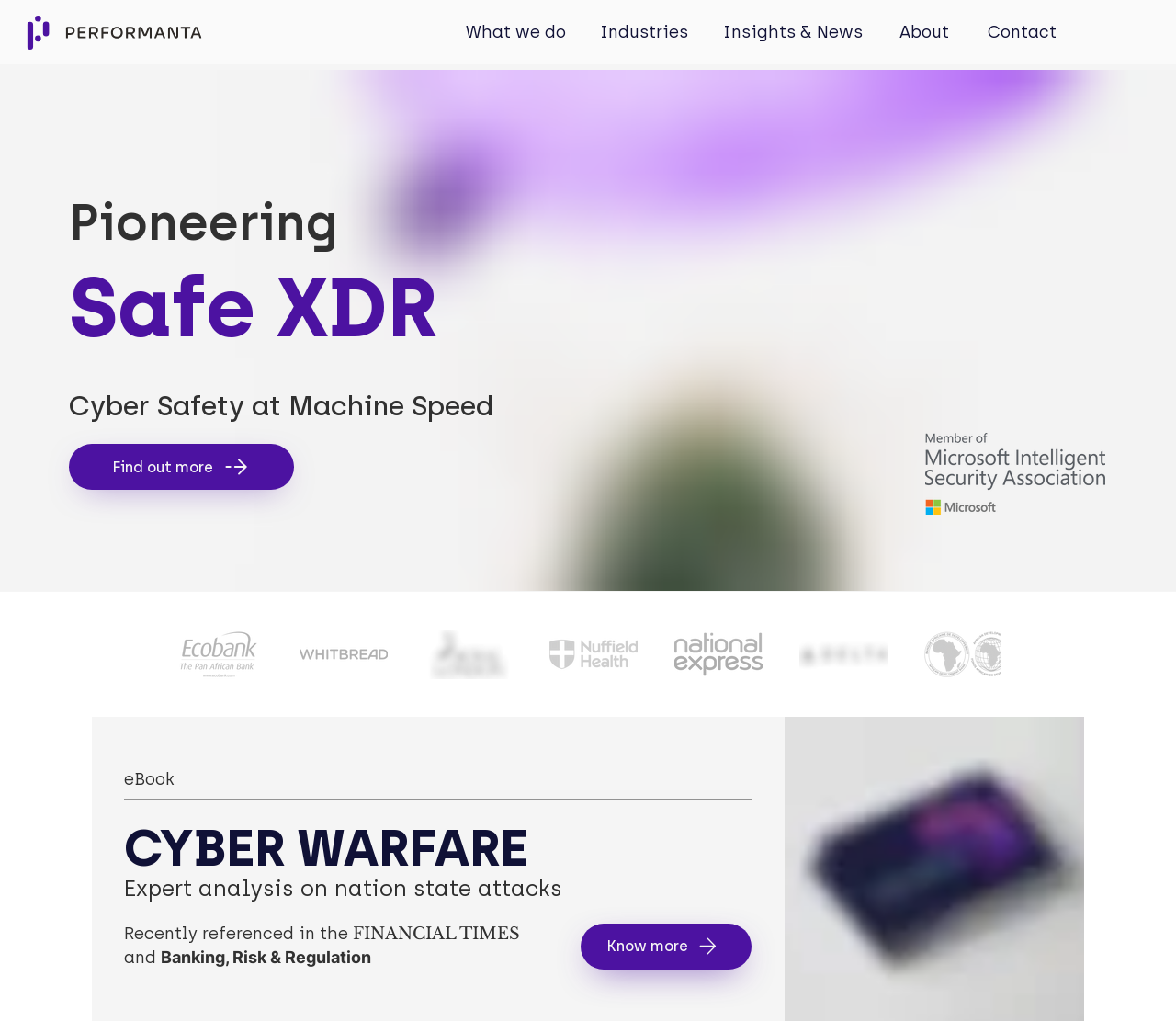Identify the bounding box coordinates of the region that should be clicked to execute the following instruction: "Click on the 'Insights & News' button".

[0.602, 0.005, 0.748, 0.059]